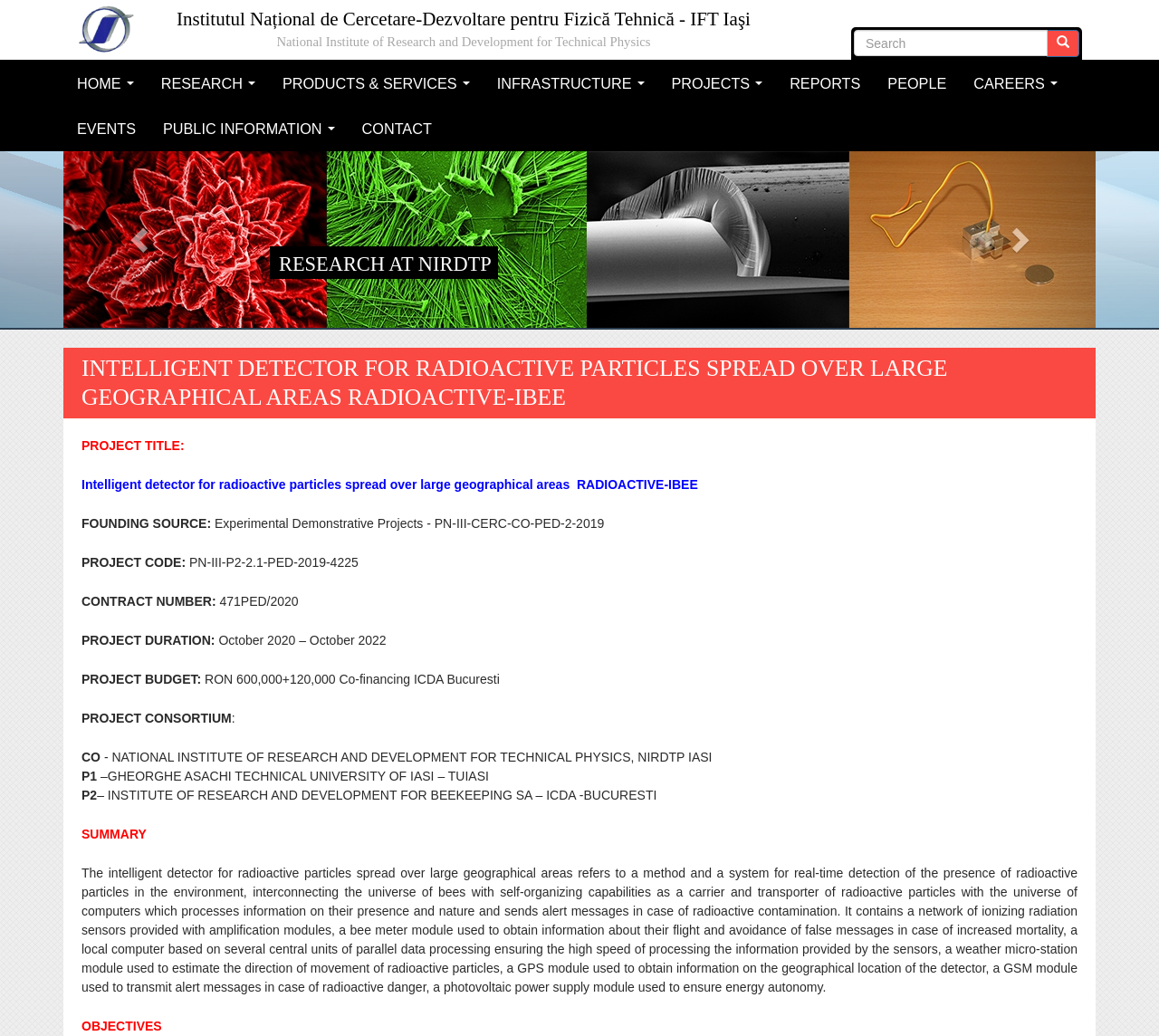Determine the coordinates of the bounding box that should be clicked to complete the instruction: "View project details". The coordinates should be represented by four float numbers between 0 and 1: [left, top, right, bottom].

[0.241, 0.244, 0.424, 0.266]